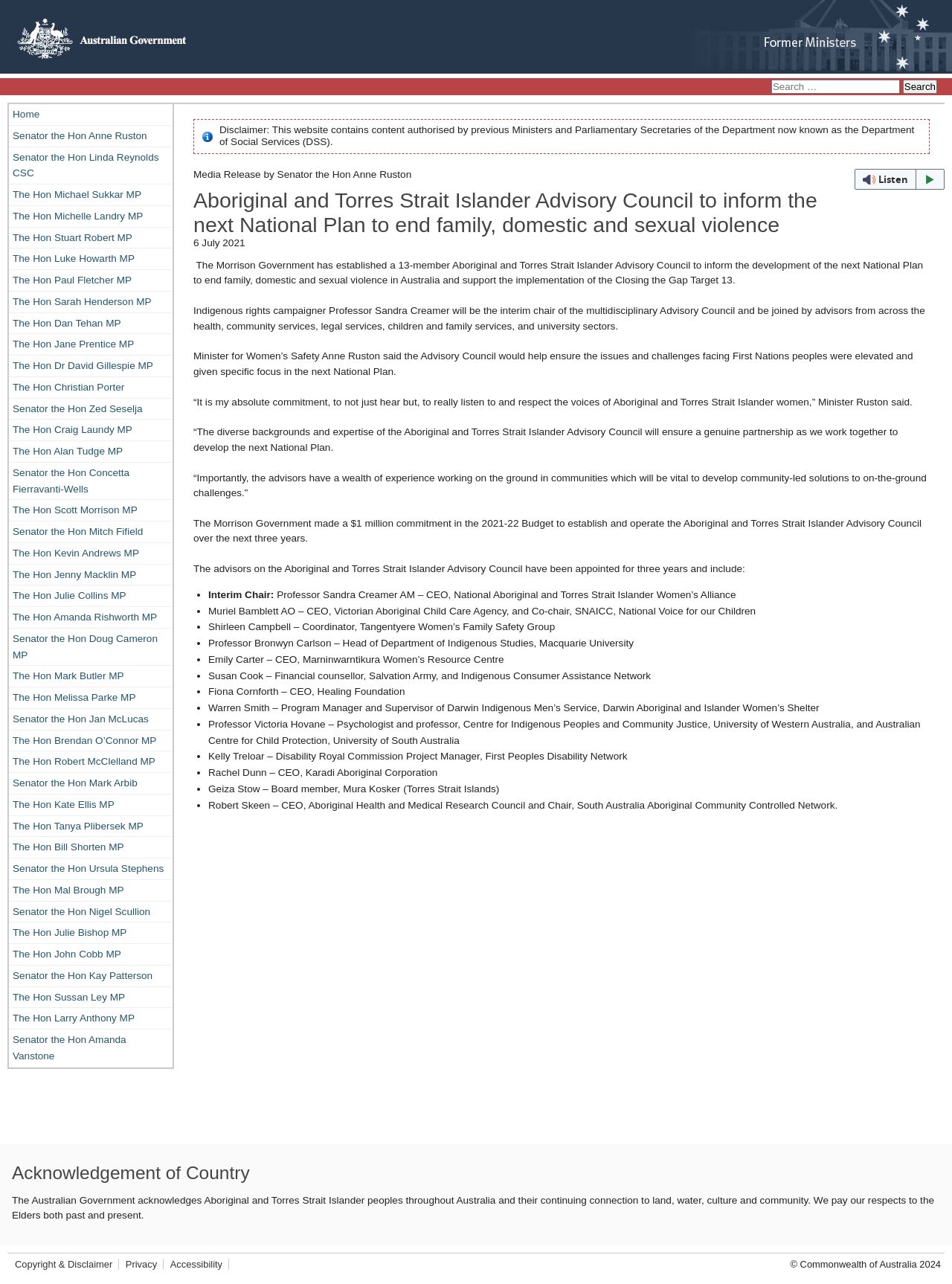Based on the image, provide a detailed and complete answer to the question: 
How many members are there in the Aboriginal and Torres Strait Islander Advisory Council?

The number of members is mentioned in the article section, where it is stated that the Morrison Government has established a 13-member Aboriginal and Torres Strait Islander Advisory Council.